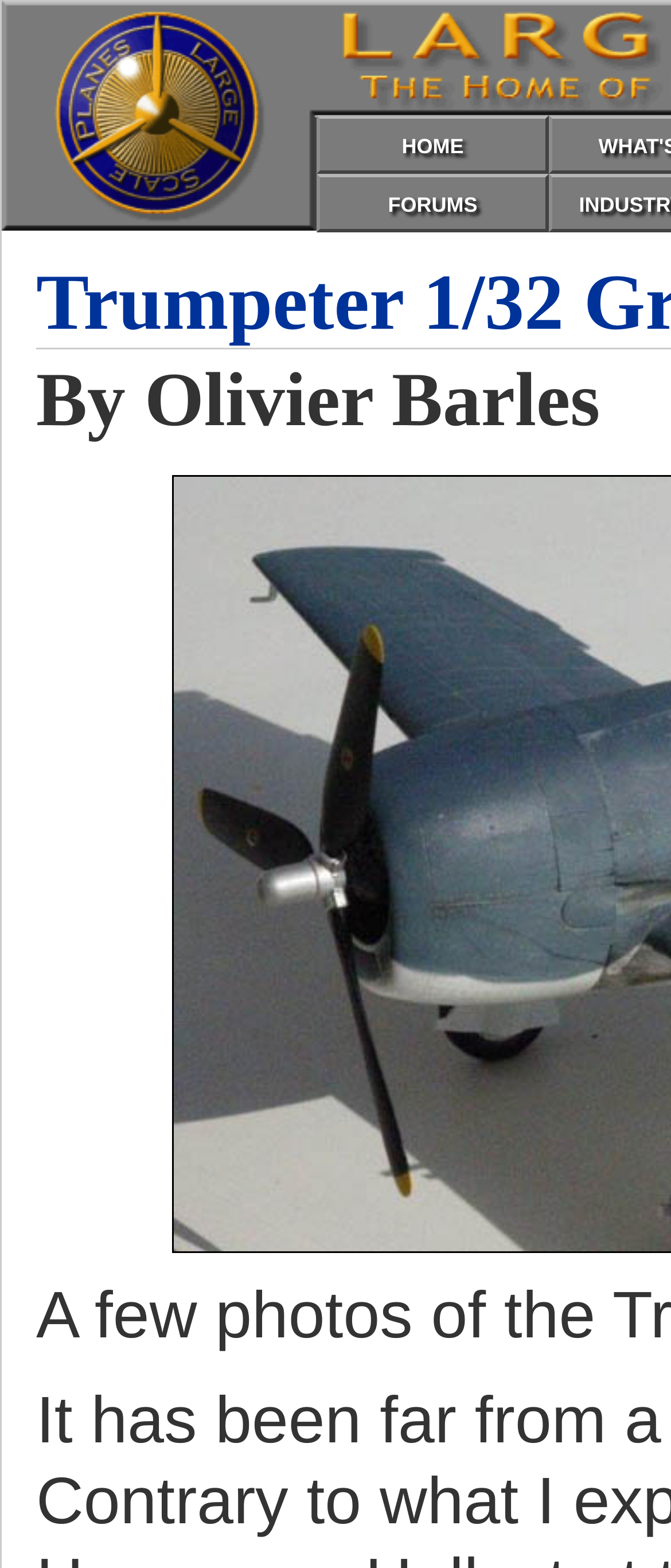Locate and extract the headline of this webpage.

Trumpeter 1/32 Grumman F6F-3 "Hellcat"